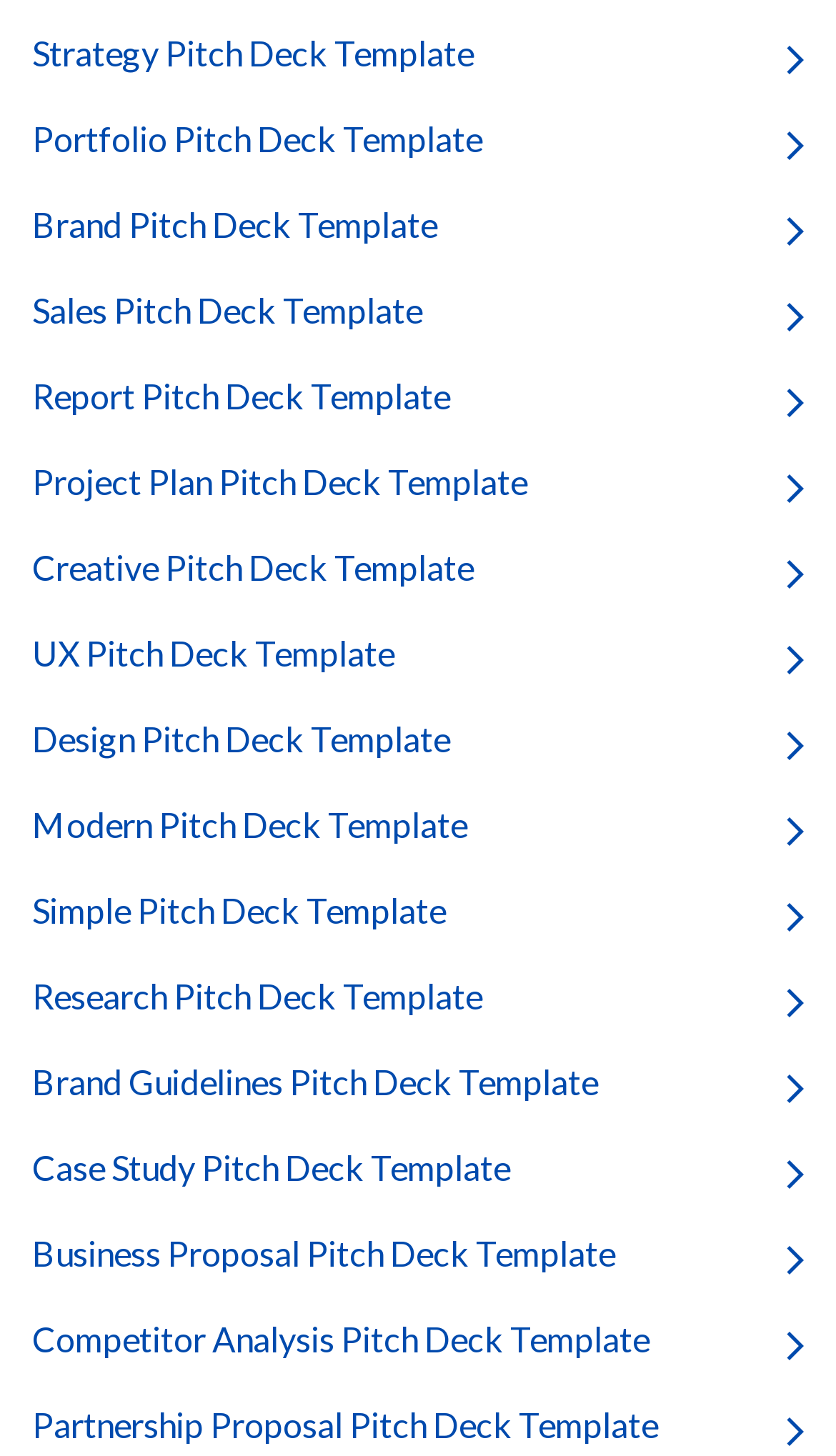Please give a succinct answer using a single word or phrase:
What is the last template listed?

Partnership Proposal Pitch Deck Template